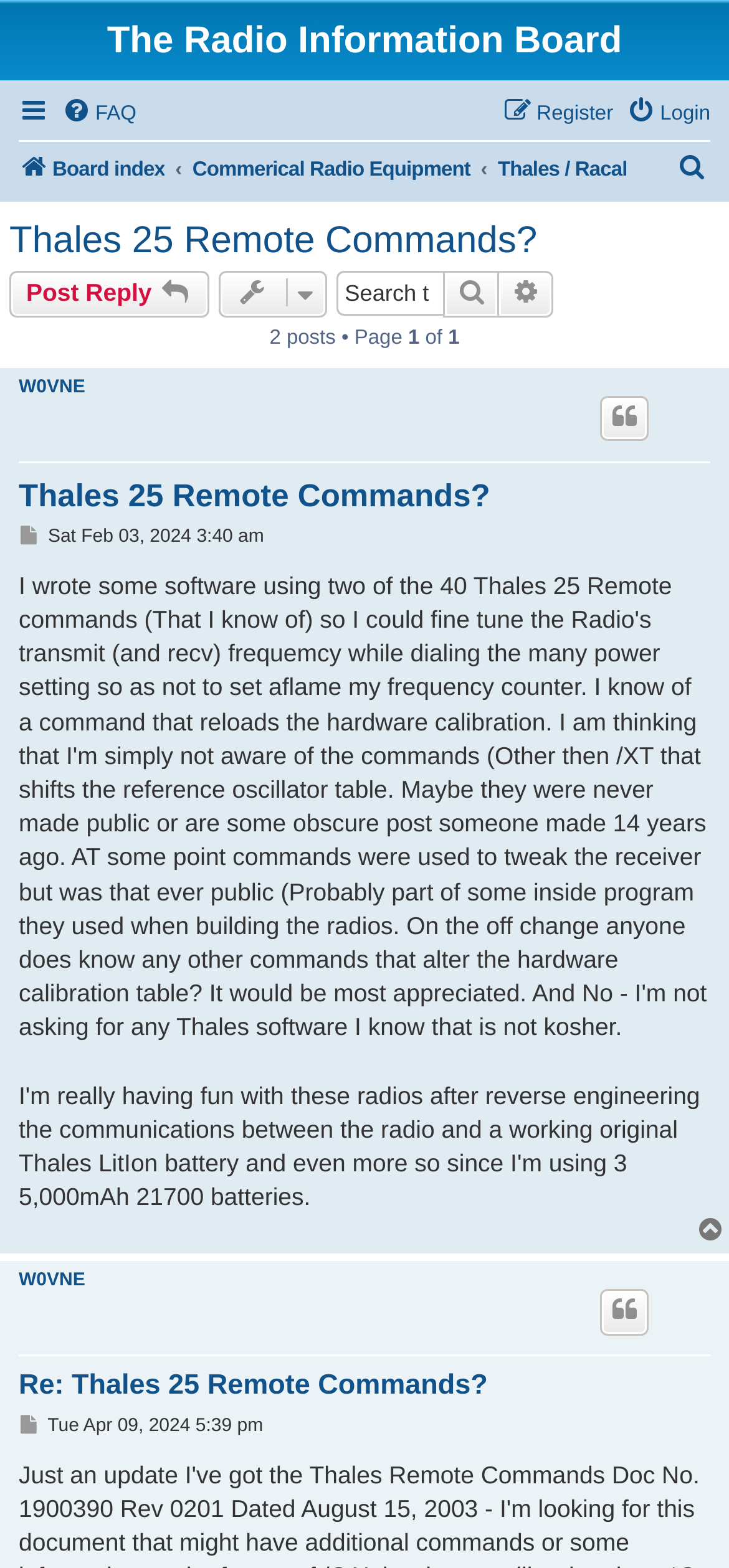Pinpoint the bounding box coordinates of the clickable area necessary to execute the following instruction: "Post Reply". The coordinates should be given as four float numbers between 0 and 1, namely [left, top, right, bottom].

[0.013, 0.173, 0.287, 0.202]